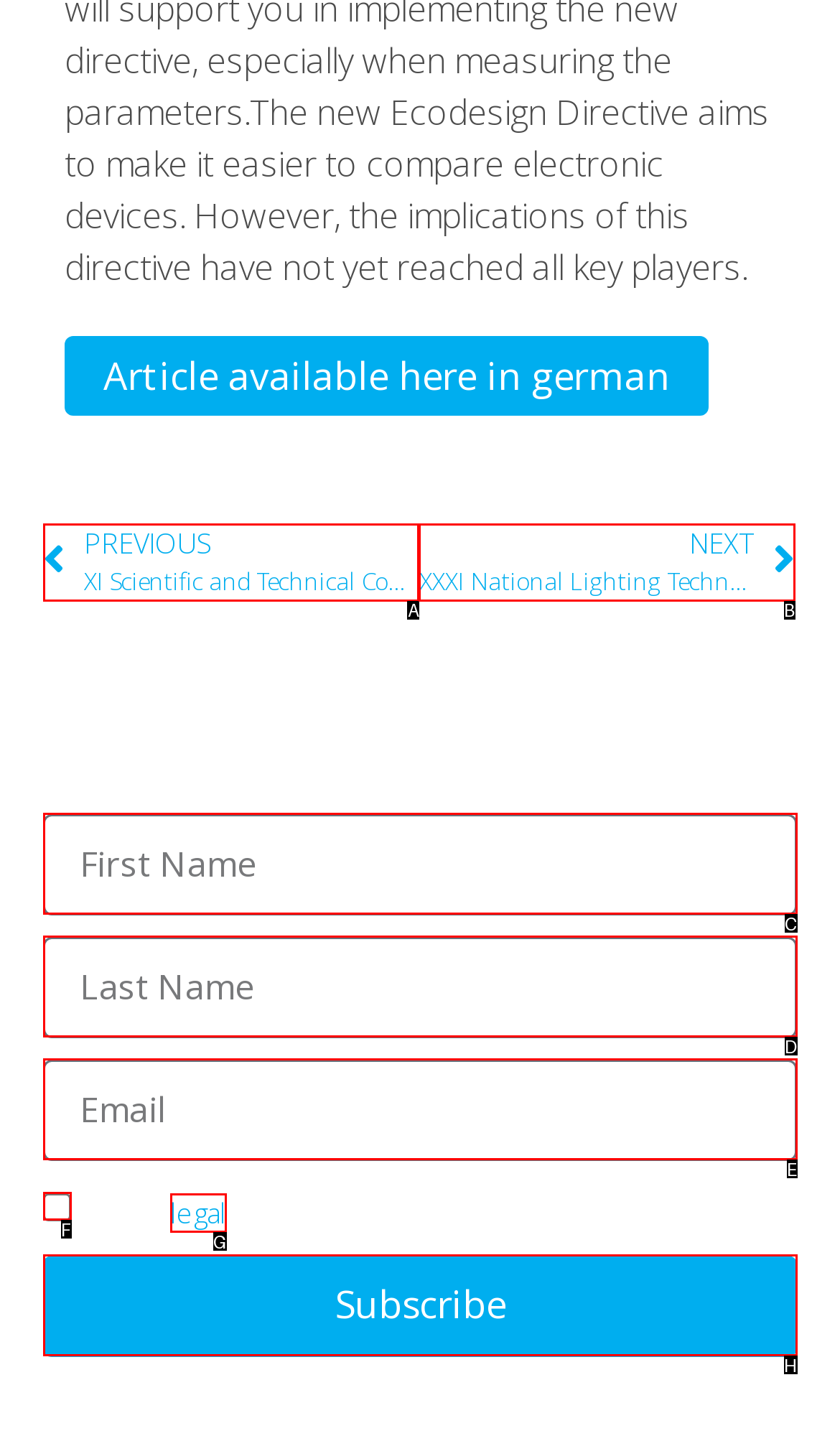Choose the HTML element that aligns with the description: parent_node: Email name="form_fields[email]" placeholder="Email". Indicate your choice by stating the letter.

E